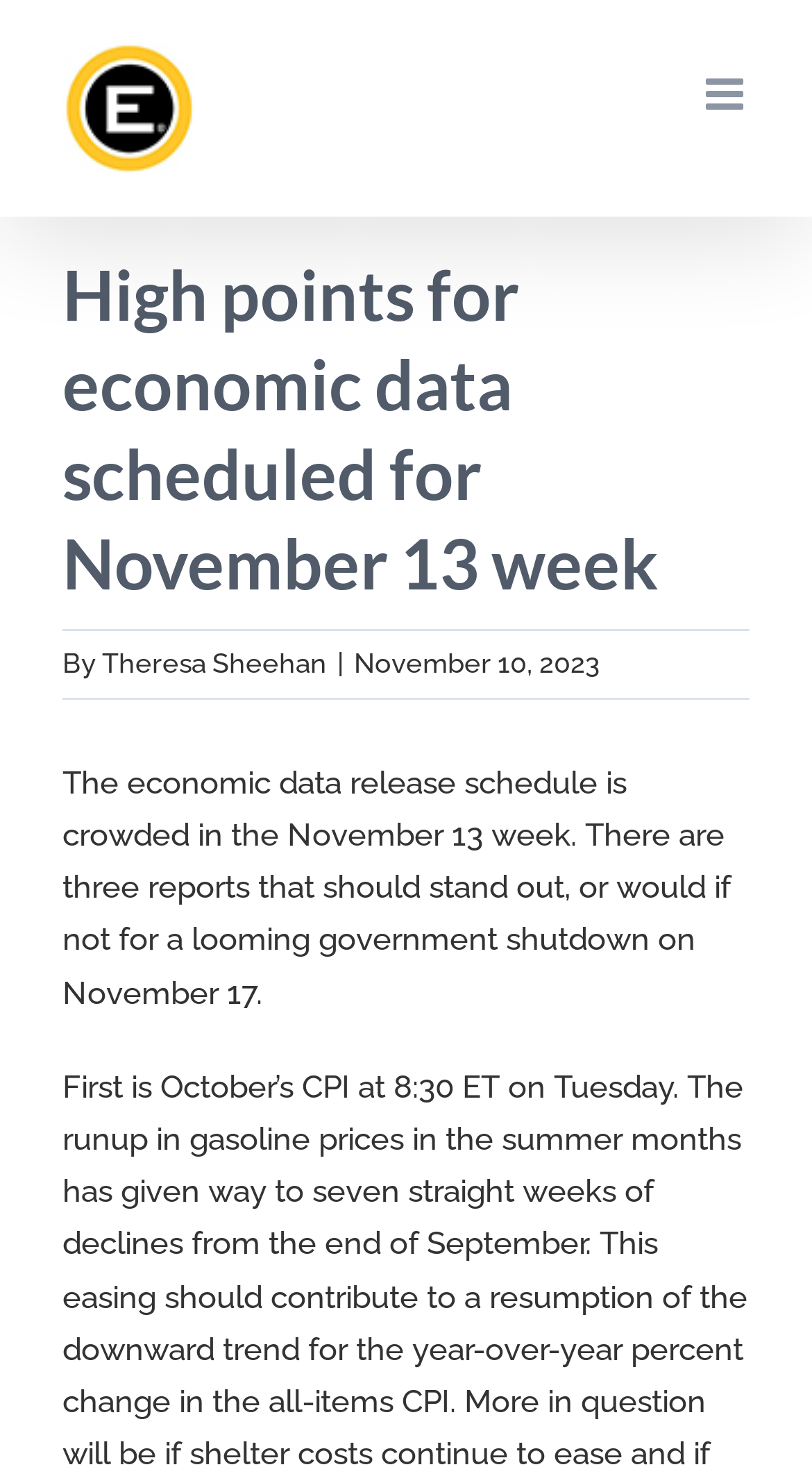Please find the bounding box for the UI component described as follows: "Theresa Sheehan".

[0.126, 0.437, 0.403, 0.458]